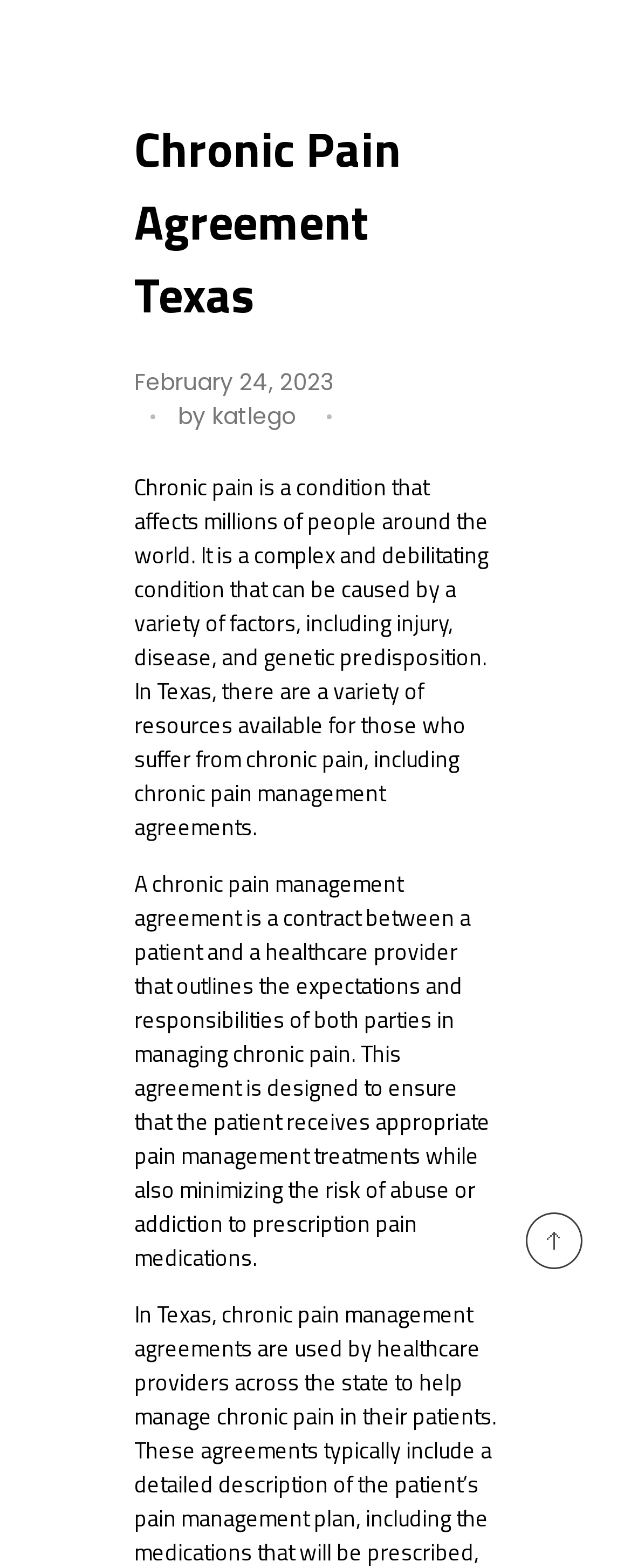Respond with a single word or phrase:
Who wrote the article?

Katlego